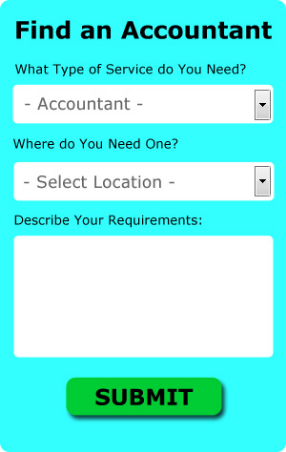Could you please study the image and provide a detailed answer to the question:
What is the color of the 'SUBMIT' button?

The 'SUBMIT' button at the bottom of the form is prominently displayed in green color, encouraging users to submit their information to find the appropriate accountant for their requirements.